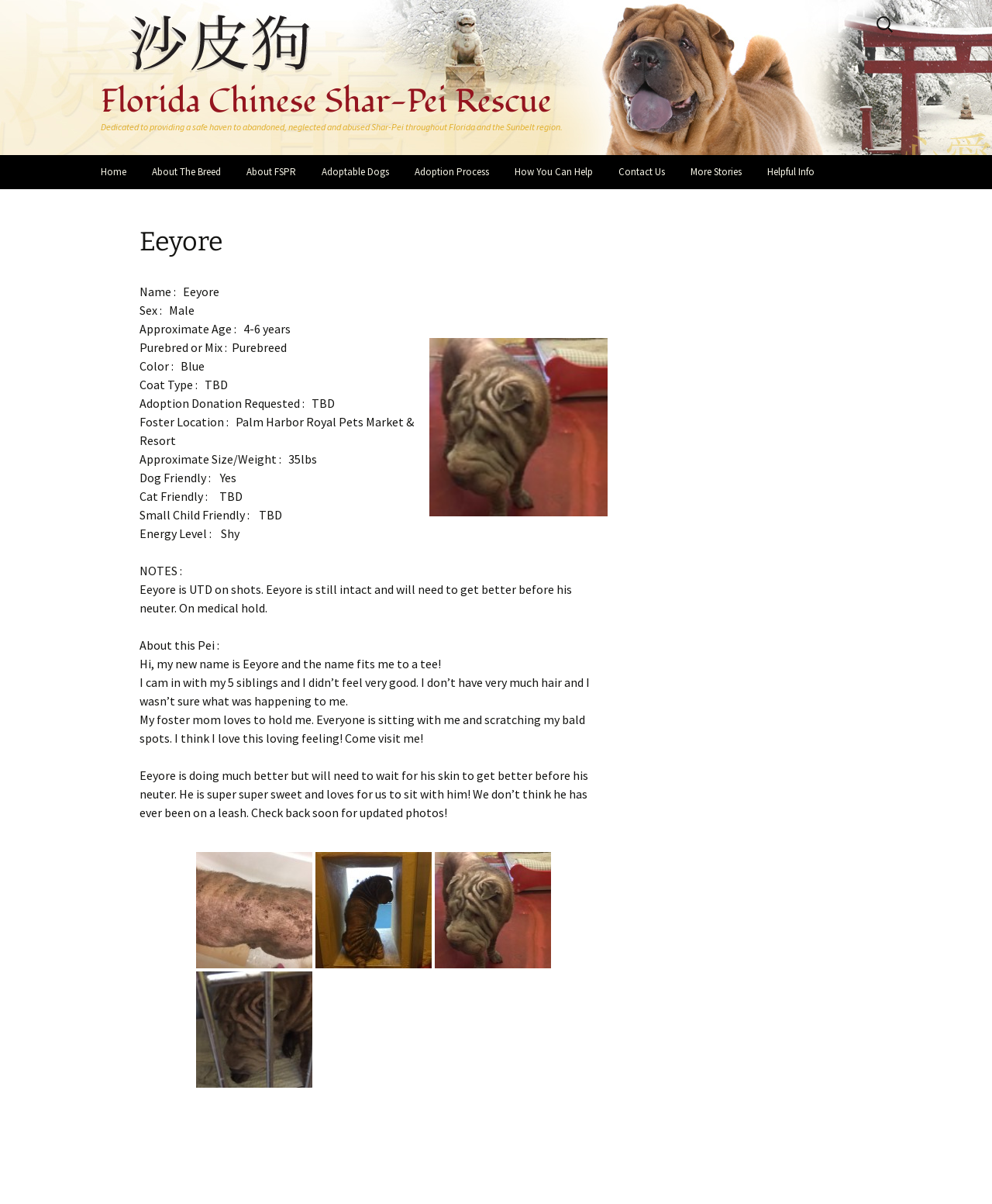Describe the webpage meticulously, covering all significant aspects.

The webpage is dedicated to the Florida Chinese Shar-Pei Rescue organization, which provides a safe haven to abandoned, neglected, and abused Shar-Pei dogs throughout Florida and the Southeast/Sunbelt region. 

At the top of the page, there is a heading that reads "Florida Chinese Shar-Pei Rescue" followed by a subheading that describes the organization's mission. Below this, there is a navigation menu with links to various sections of the website, including "Home", "About The Breed", "About FSPR", "Adoptable Dogs", and more.

On the left side of the page, there is a search bar with a label "Search for:" where users can input keywords to search the website. 

The main content of the page is an article about a dog named Eeyore, a 4-6 year old male Shar-Pei. The article includes a heading with Eeyore's name, followed by a series of paragraphs that describe his characteristics, such as his age, sex, breed, and coat type. There are also details about his adoption status, foster location, and personality traits. 

Below the text, there is an image of Eeyore. The article also includes a section with notes about Eeyore's medical history and a personal description of his personality and behavior. 

At the bottom of the page, there is a table with multiple columns, each containing a figure with a link. These figures appear to be additional images of Eeyore.